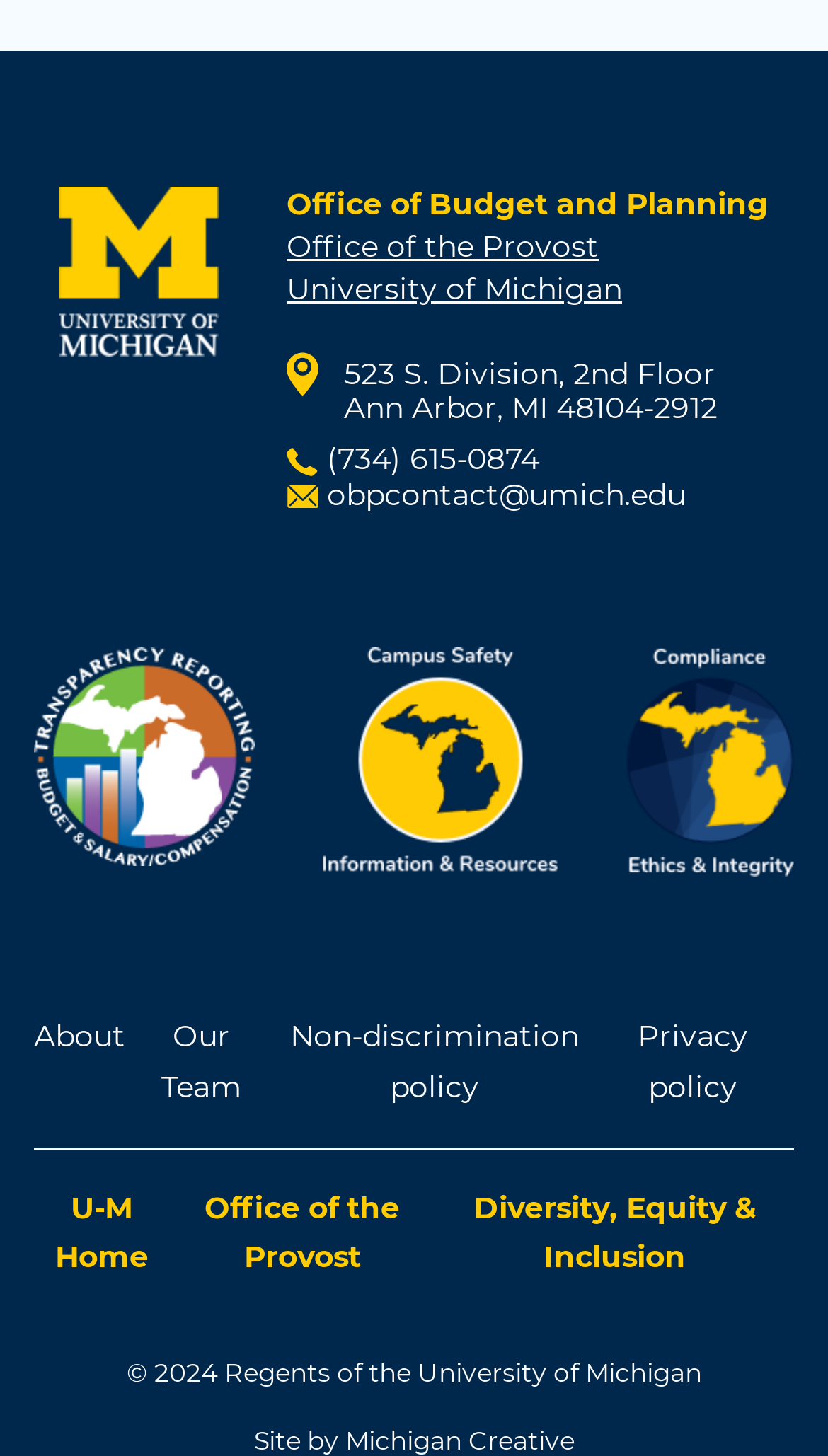What is the university's logo?
Please answer the question with a detailed response using the information from the screenshot.

The university's logo is located at the top left corner of the webpage, which is an image element with the text 'University of Michigan Logo'.